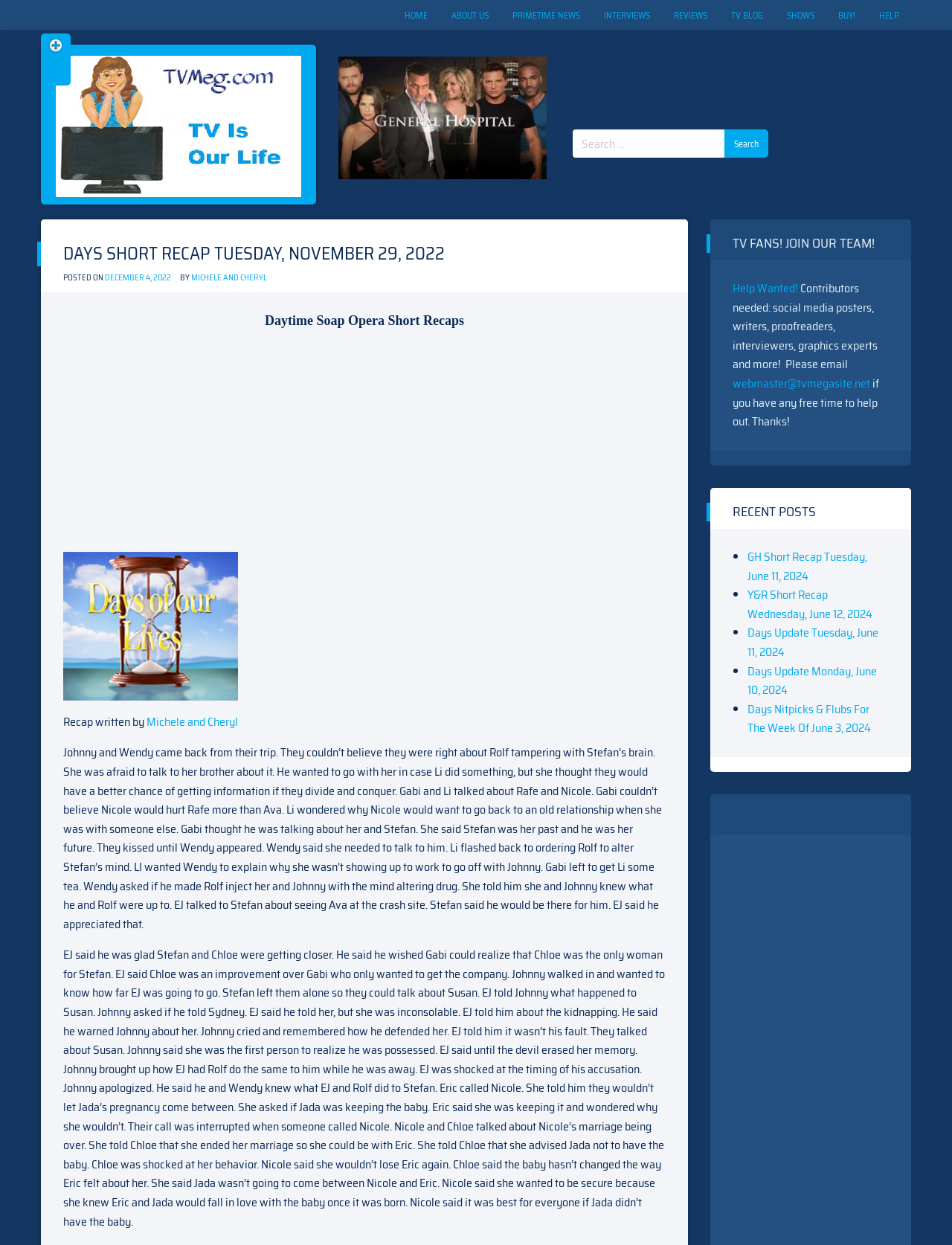Locate the bounding box coordinates of the area you need to click to fulfill this instruction: 'Go to the home page'. The coordinates must be in the form of four float numbers ranging from 0 to 1: [left, top, right, bottom].

[0.412, 0.0, 0.462, 0.026]